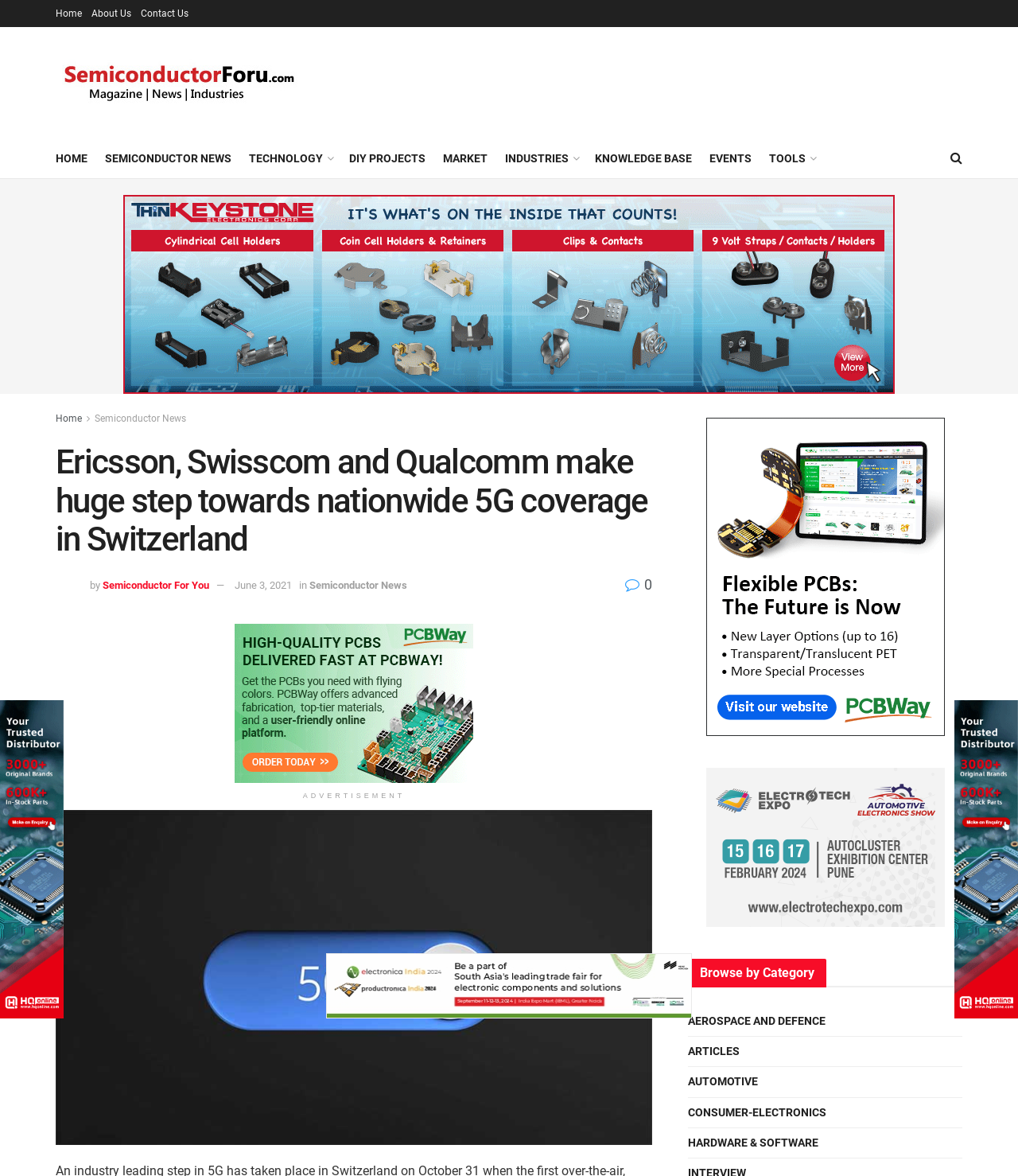Reply to the question with a single word or phrase:
What categories can users browse by?

AEROSPACE AND DEFENCE, ARTICLES, AUTOMOTIVE, etc.